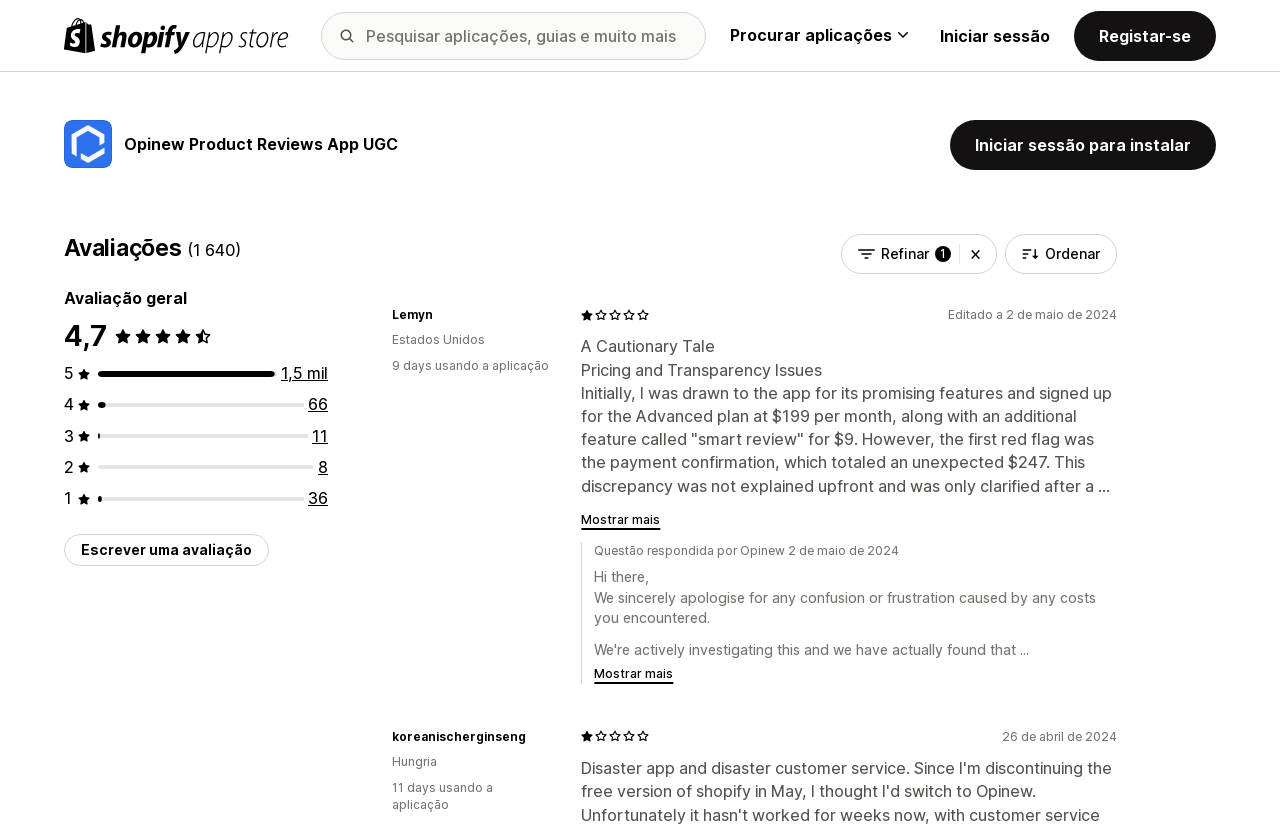Find the bounding box coordinates of the clickable region needed to perform the following instruction: "Show more reviews". The coordinates should be provided as four float numbers between 0 and 1, i.e., [left, top, right, bottom].

[0.454, 0.621, 0.516, 0.636]